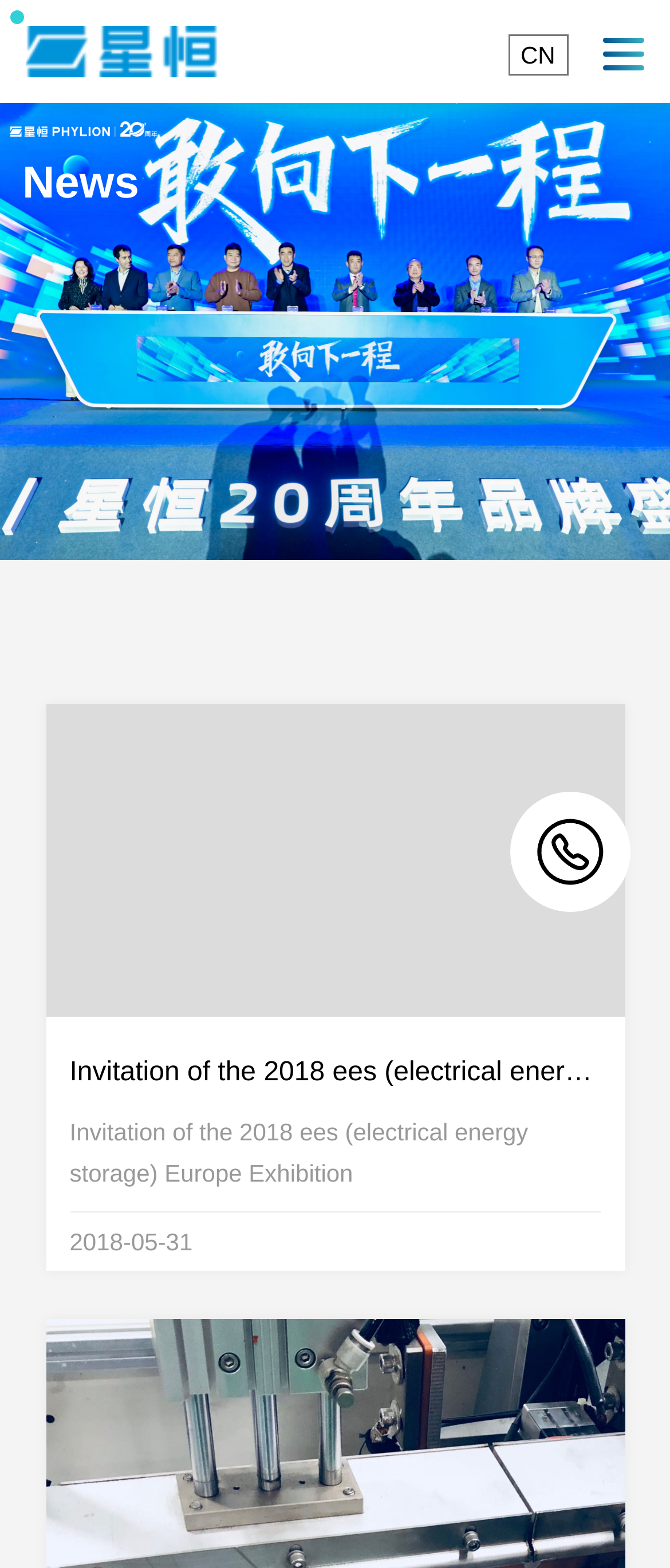Is there an image on the webpage?
Using the visual information, answer the question in a single word or phrase.

Yes